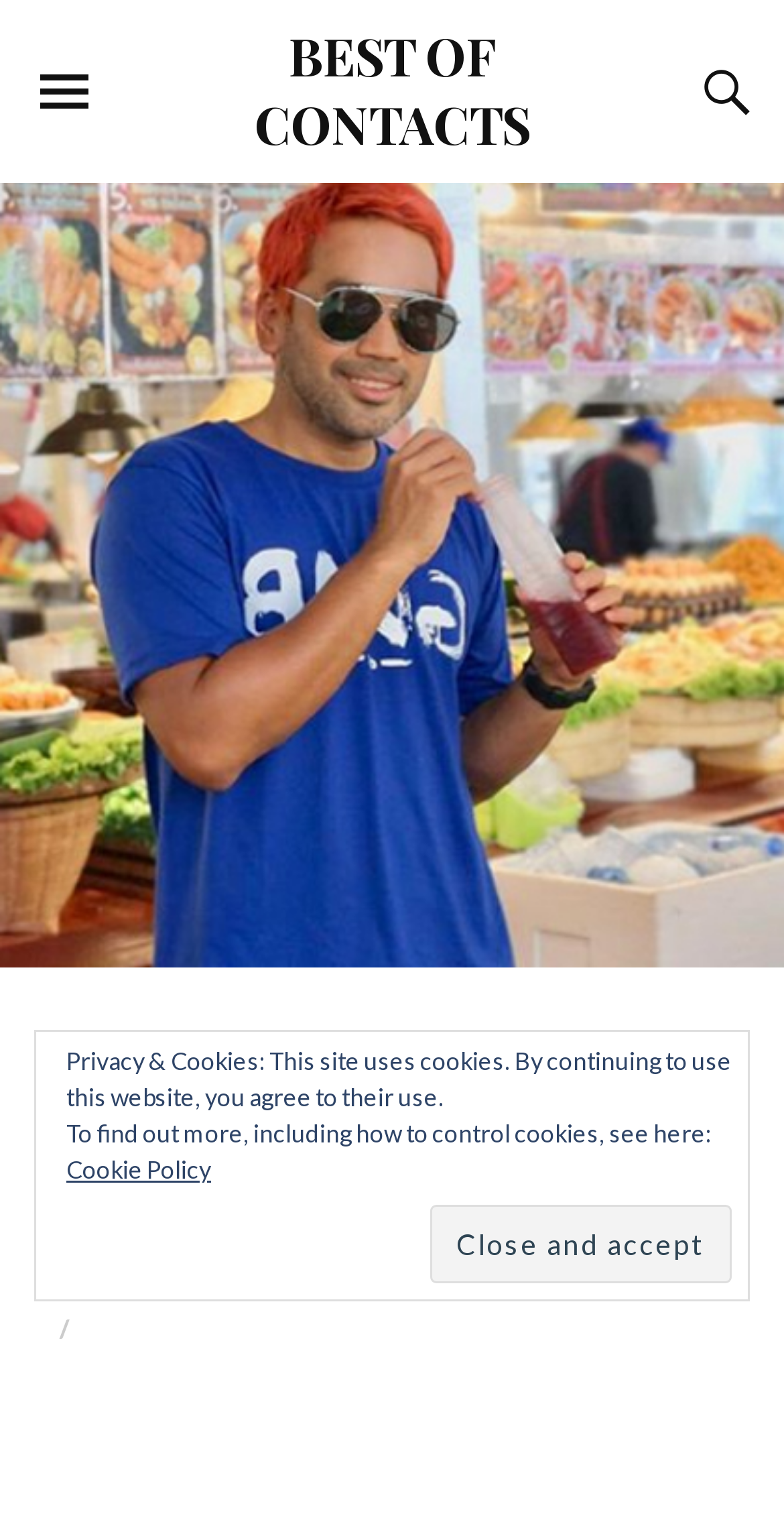Create an in-depth description of the webpage, covering main sections.

The webpage is about Bang Pineda, a popular stylist. At the top left of the page, there is a button to toggle the mobile menu. Next to it, on the top right, there is another button with a search icon. Below these buttons, there is a large figure that spans the entire width of the page, taking up about half of the screen. 

Inside this figure, there is a heading that displays Bang Pineda's profile and contact details, including his phone number, Instagram, and Twitter. This heading is positioned at the top left of the figure, and there is a link with the same text below it.

At the bottom of the page, there is a button to close and accept, positioned at the bottom right. Above this button, there are two paragraphs of text. The first paragraph informs users that the site uses cookies and that by continuing to use the website, they agree to their use. The second paragraph provides more information about cookies and links to a Cookie Policy page.